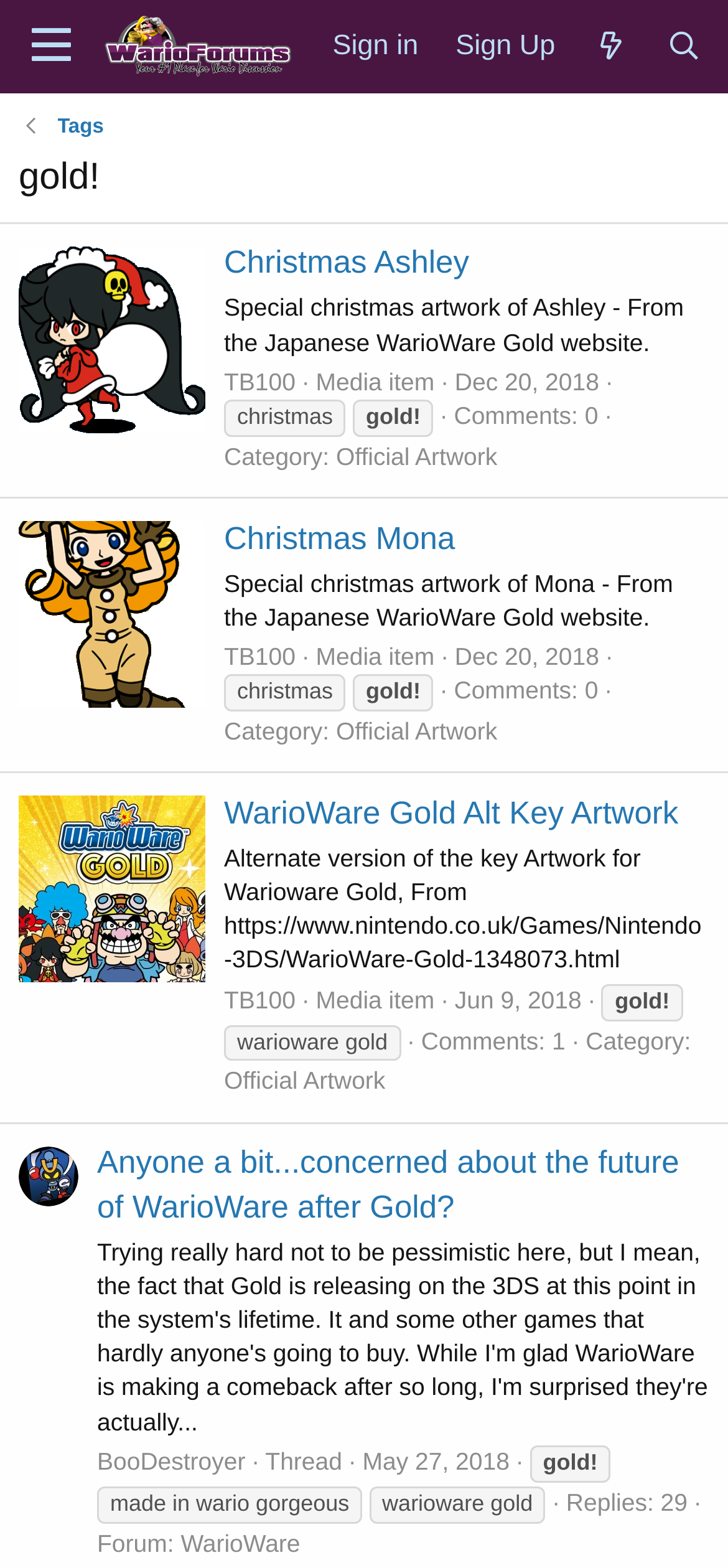Determine the bounding box coordinates for the region that must be clicked to execute the following instruction: "Search".

[0.889, 0.007, 0.99, 0.052]